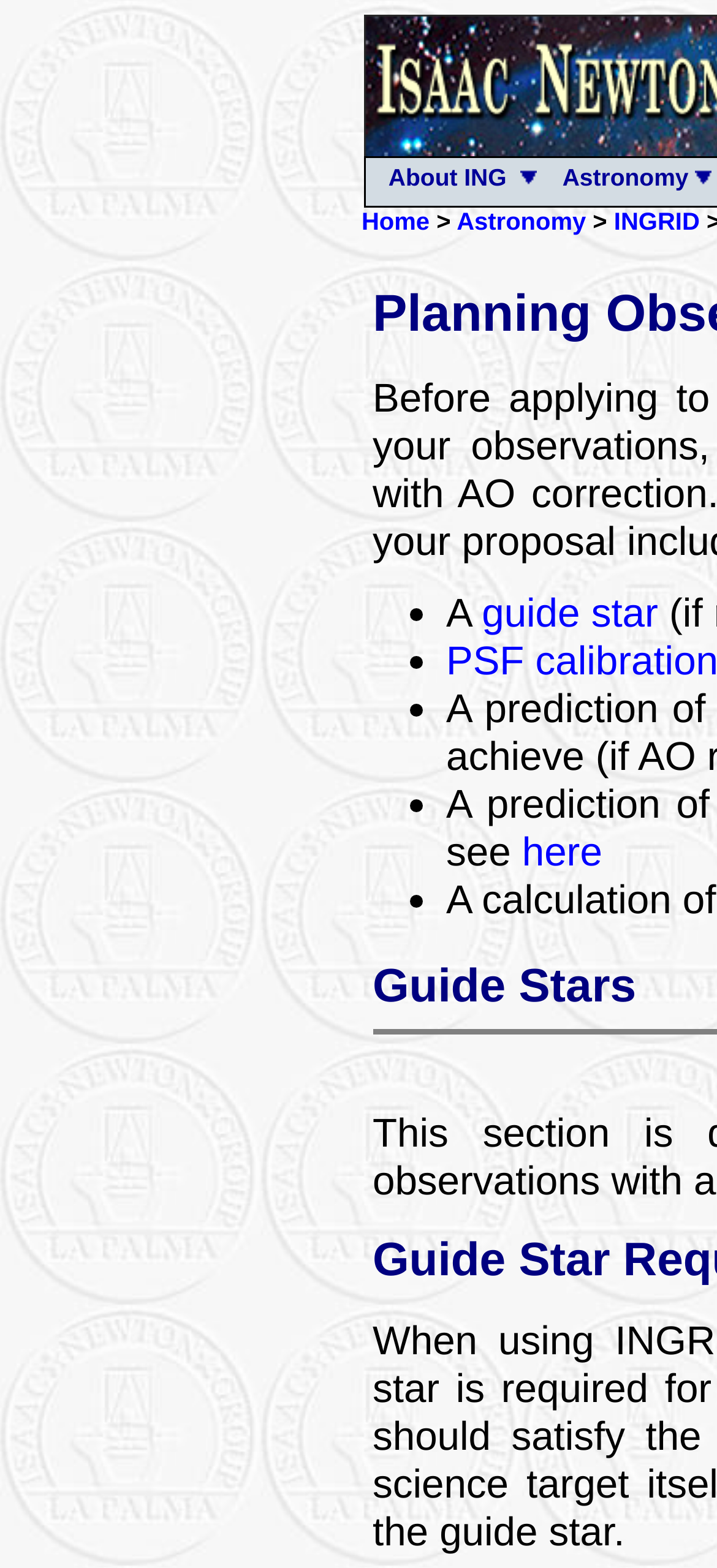Answer with a single word or phrase: 
How many list markers are there?

5